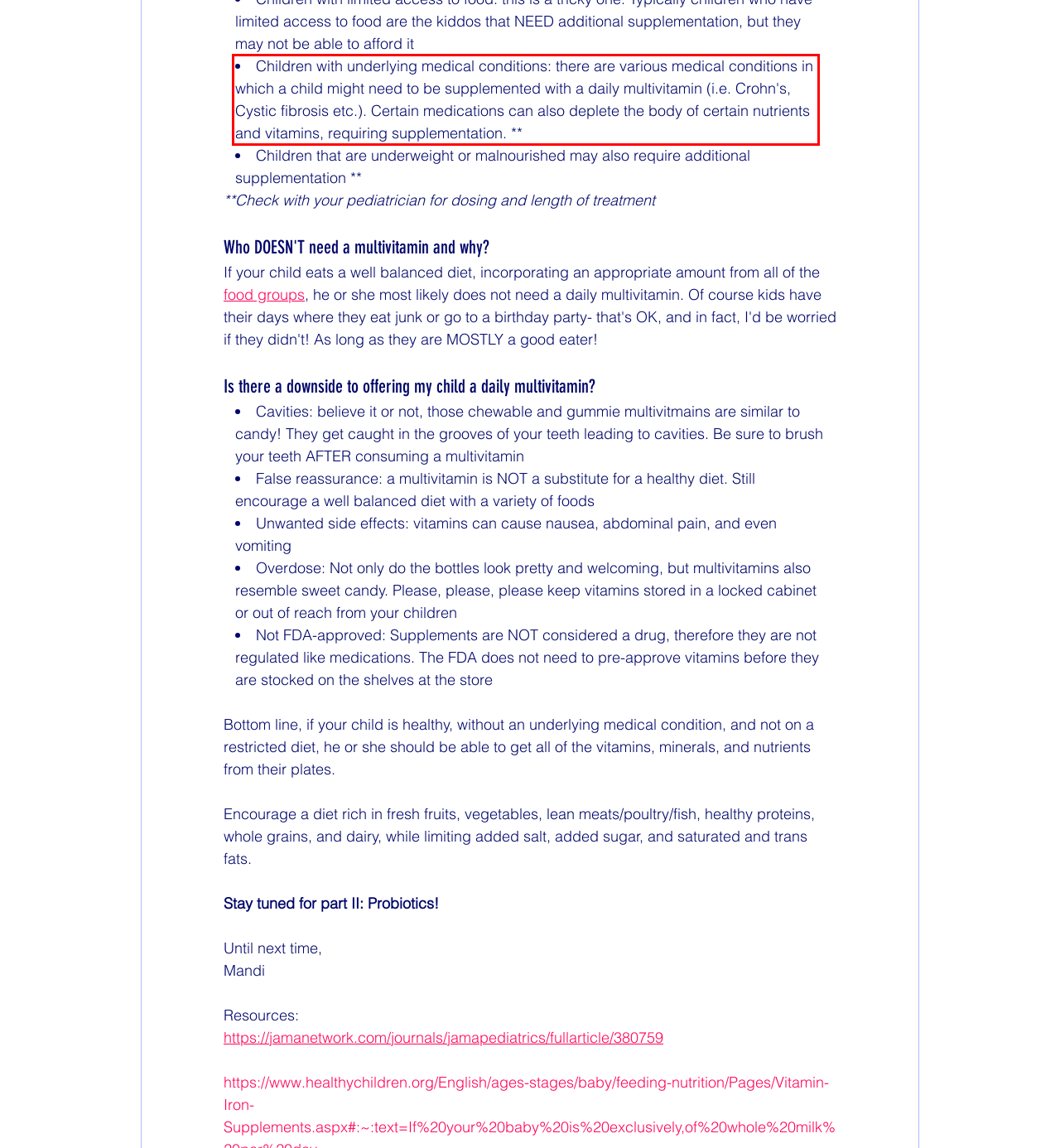Using the provided webpage screenshot, recognize the text content in the area marked by the red bounding box.

Children with underlying medical conditions: there are various medical conditions in which a child might need to be supplemented with a daily multivitamin (i.e. Crohn's, Cystic fibrosis etc.). Certain medications can also deplete the body of certain nutrients and vitamins, requiring supplementation. **